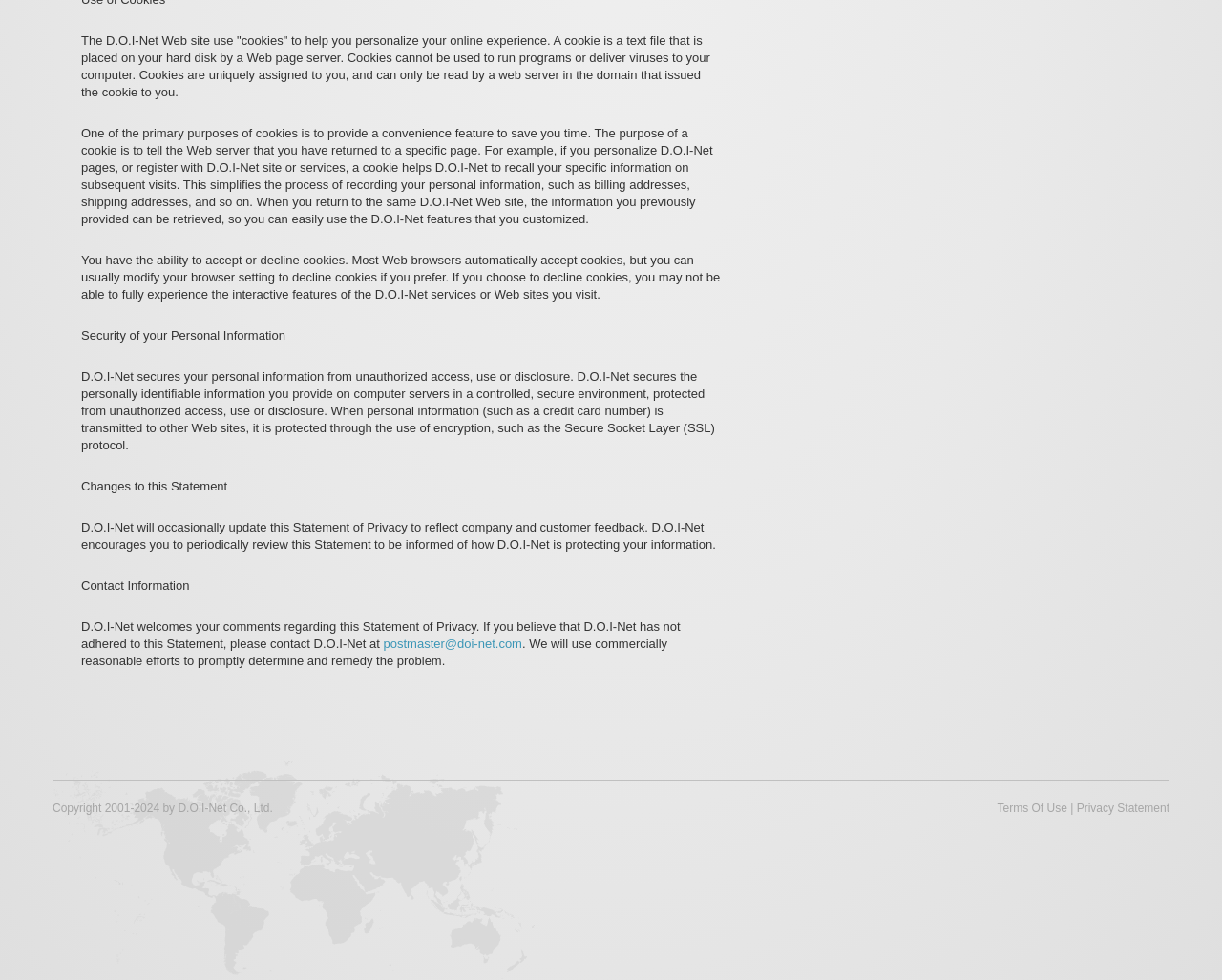Identify the bounding box coordinates for the UI element described as: "Terms Of Use".

[0.816, 0.818, 0.873, 0.832]